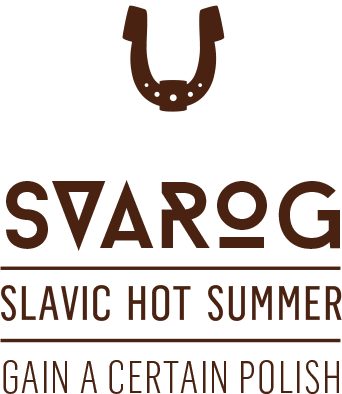Please give a short response to the question using one word or a phrase:
What symbol is above the brand name?

A horseshoe